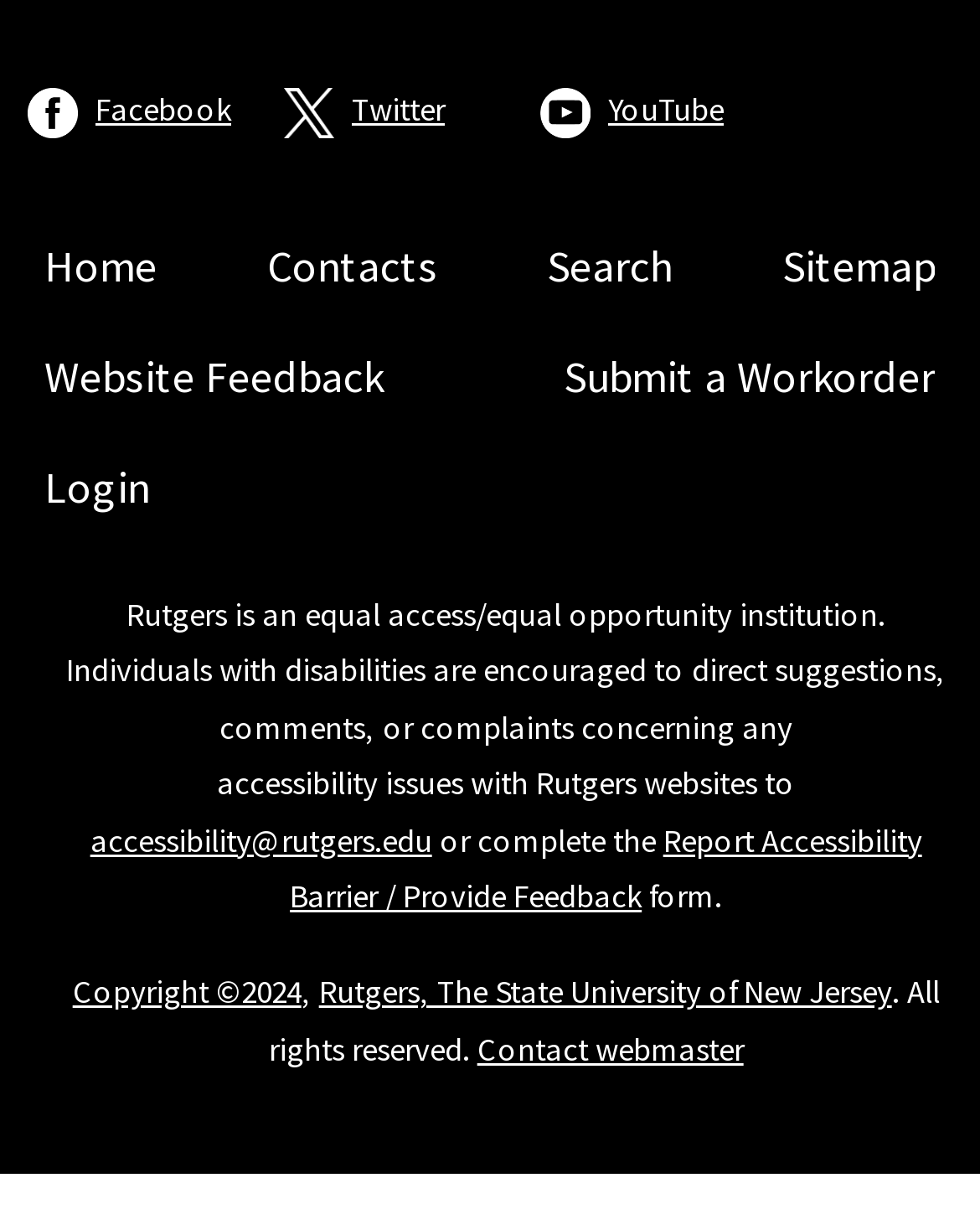Please determine the bounding box coordinates for the UI element described here. Use the format (top-left x, top-left y, bottom-right x, bottom-right y) with values bounded between 0 and 1: Matt Toller

None